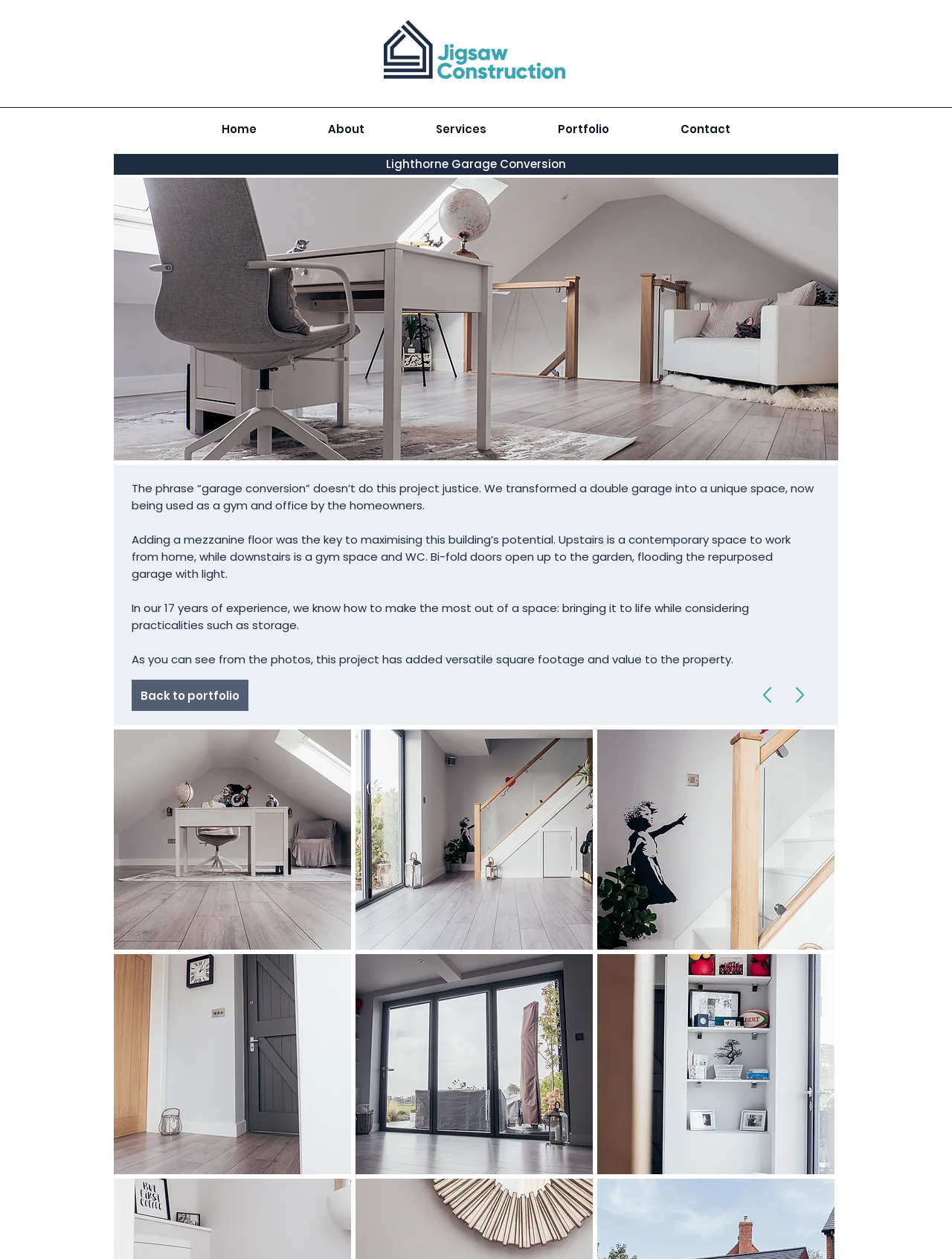Identify the bounding box coordinates of the element to click to follow this instruction: 'Click the Jigsaw Construction logo'. Ensure the coordinates are four float values between 0 and 1, provided as [left, top, right, bottom].

[0.403, 0.016, 0.594, 0.063]